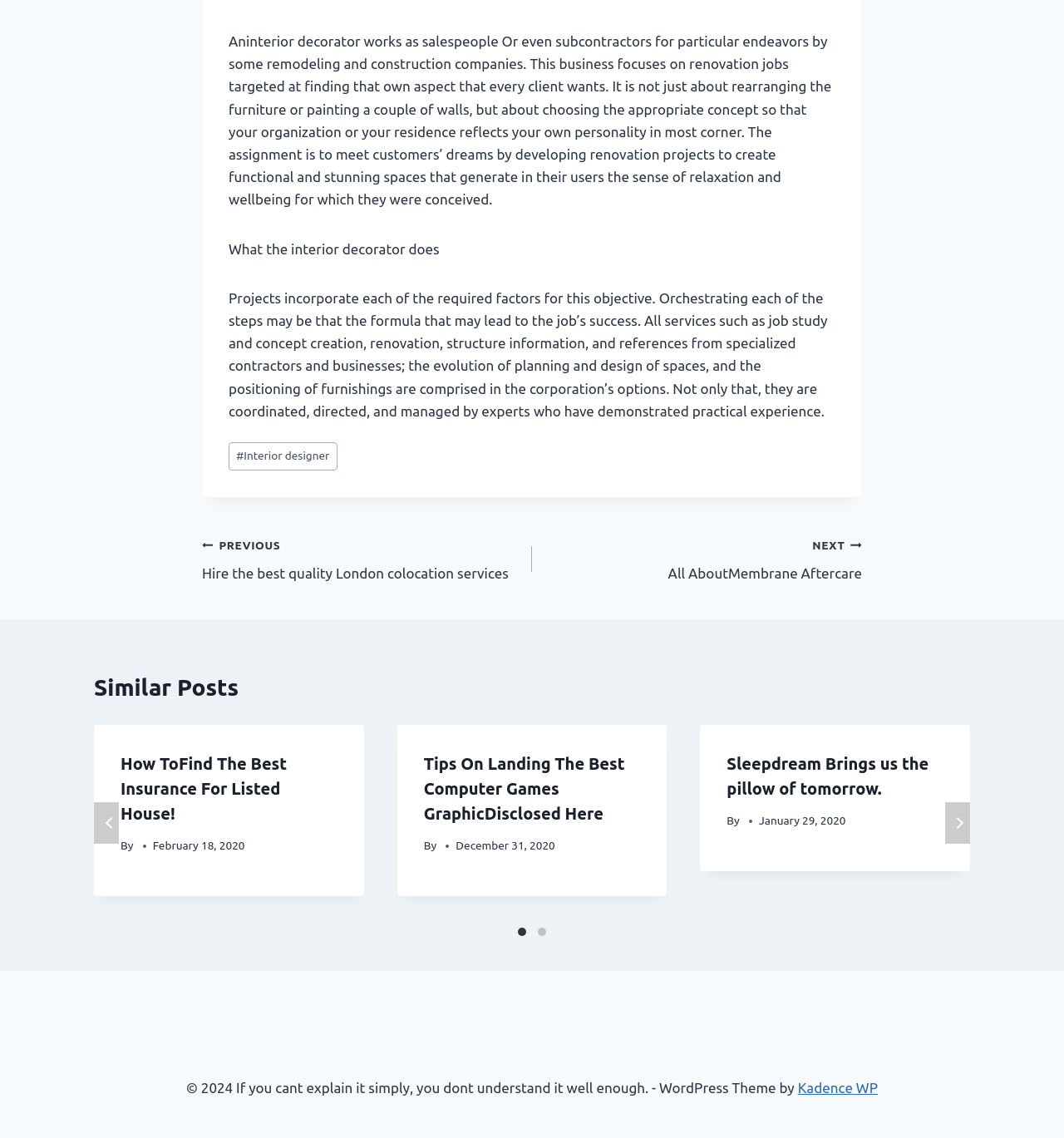Could you please study the image and provide a detailed answer to the question:
What is the title of the first similar post?

The title of the first similar post is 'How To Find The Best Insurance For Listed House!' which is a link to a related article.